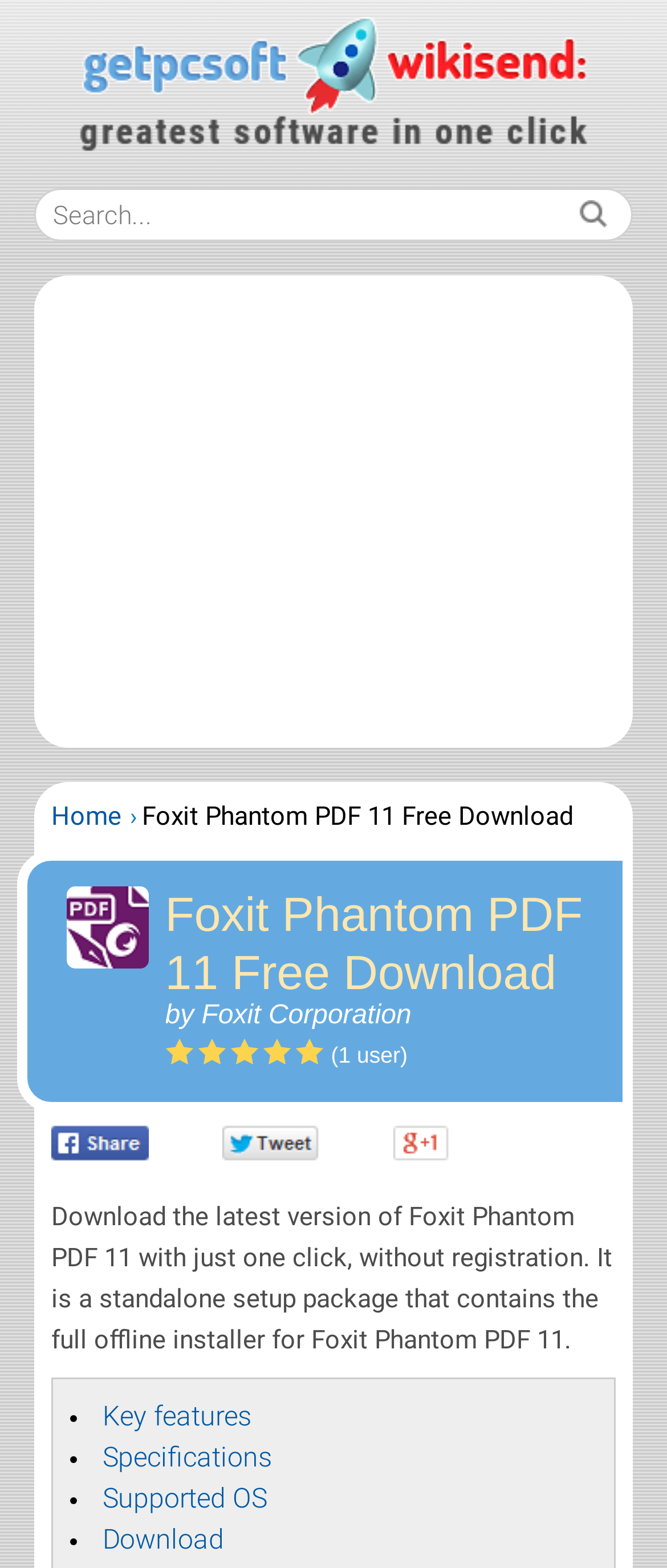Give the bounding box coordinates for this UI element: "Key features". The coordinates should be four float numbers between 0 and 1, arranged as [left, top, right, bottom].

[0.154, 0.893, 0.377, 0.914]